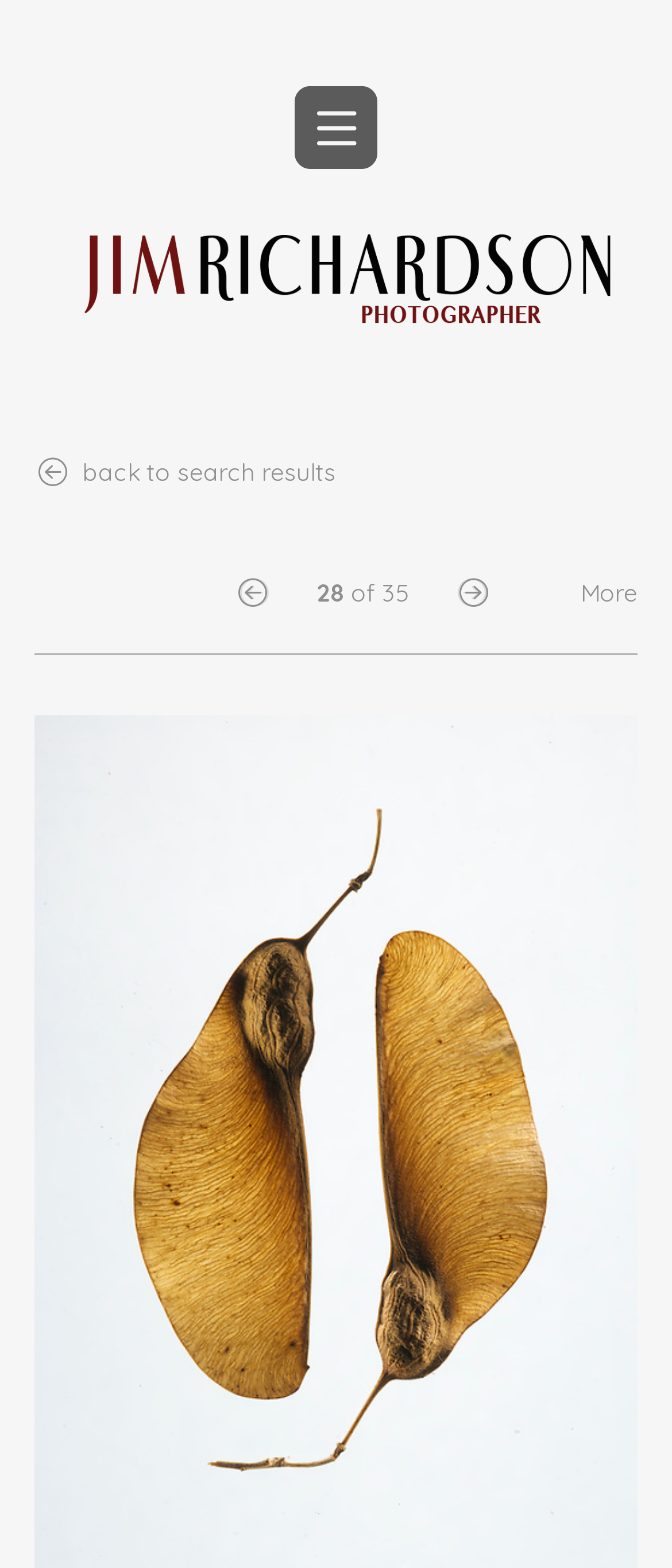Find the bounding box of the UI element described as: "Vintage Kansas B&W". The bounding box coordinates should be given as four float values between 0 and 1, i.e., [left, top, right, bottom].

[0.225, 0.529, 0.586, 0.549]